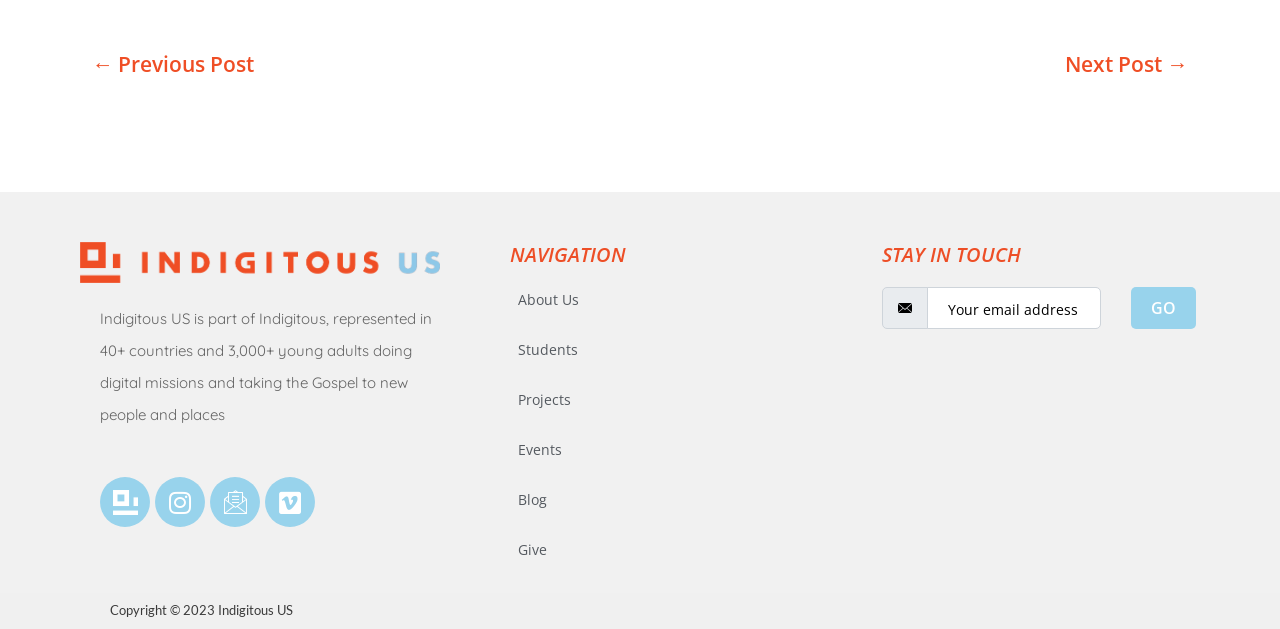Based on the image, provide a detailed and complete answer to the question: 
What is the copyright year?

I found a heading at the bottom of the page that says 'Copyright © 2023 Indigitous US', which indicates that the copyright year is 2023.